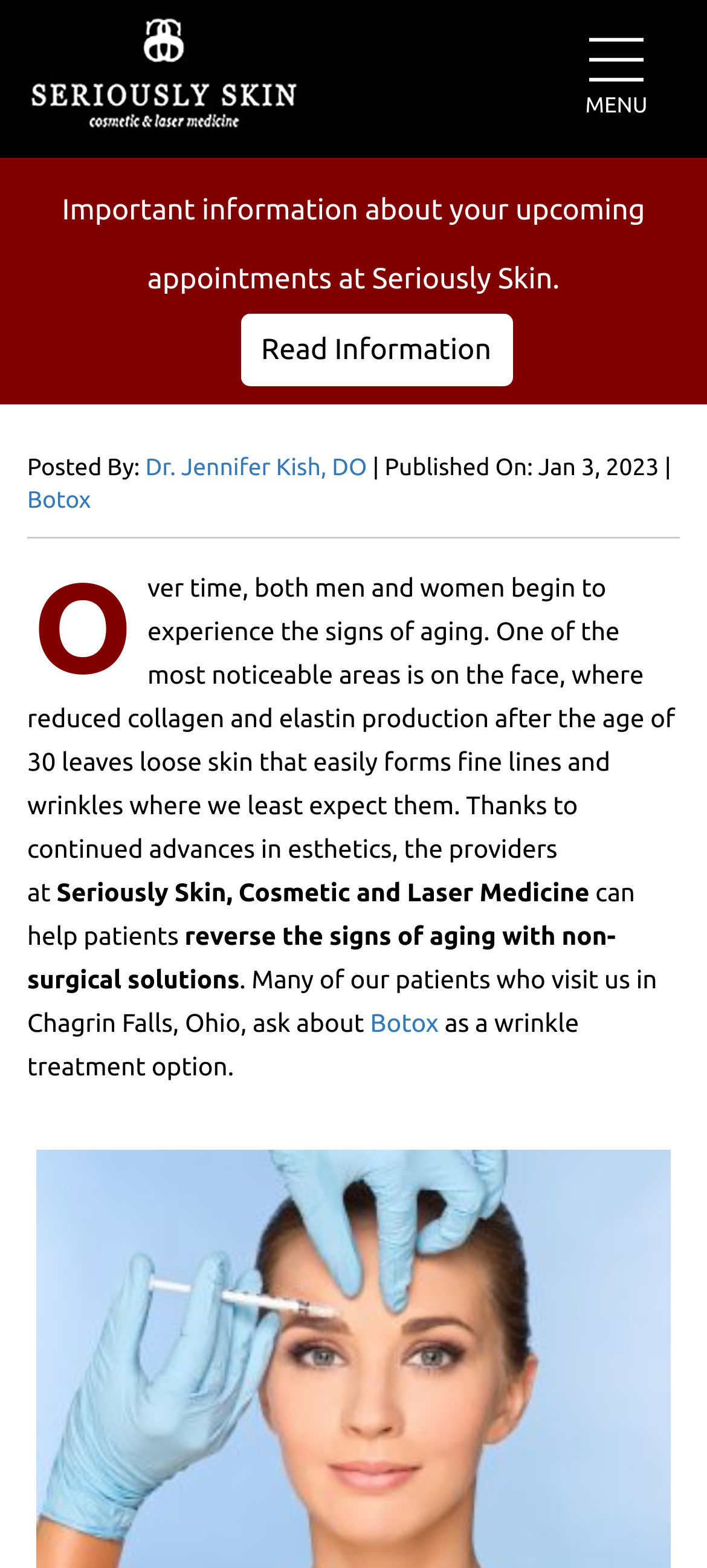Provide a single word or phrase answer to the question: 
What is the purpose of Botox according to the article?

non-surgical wrinkle treatment